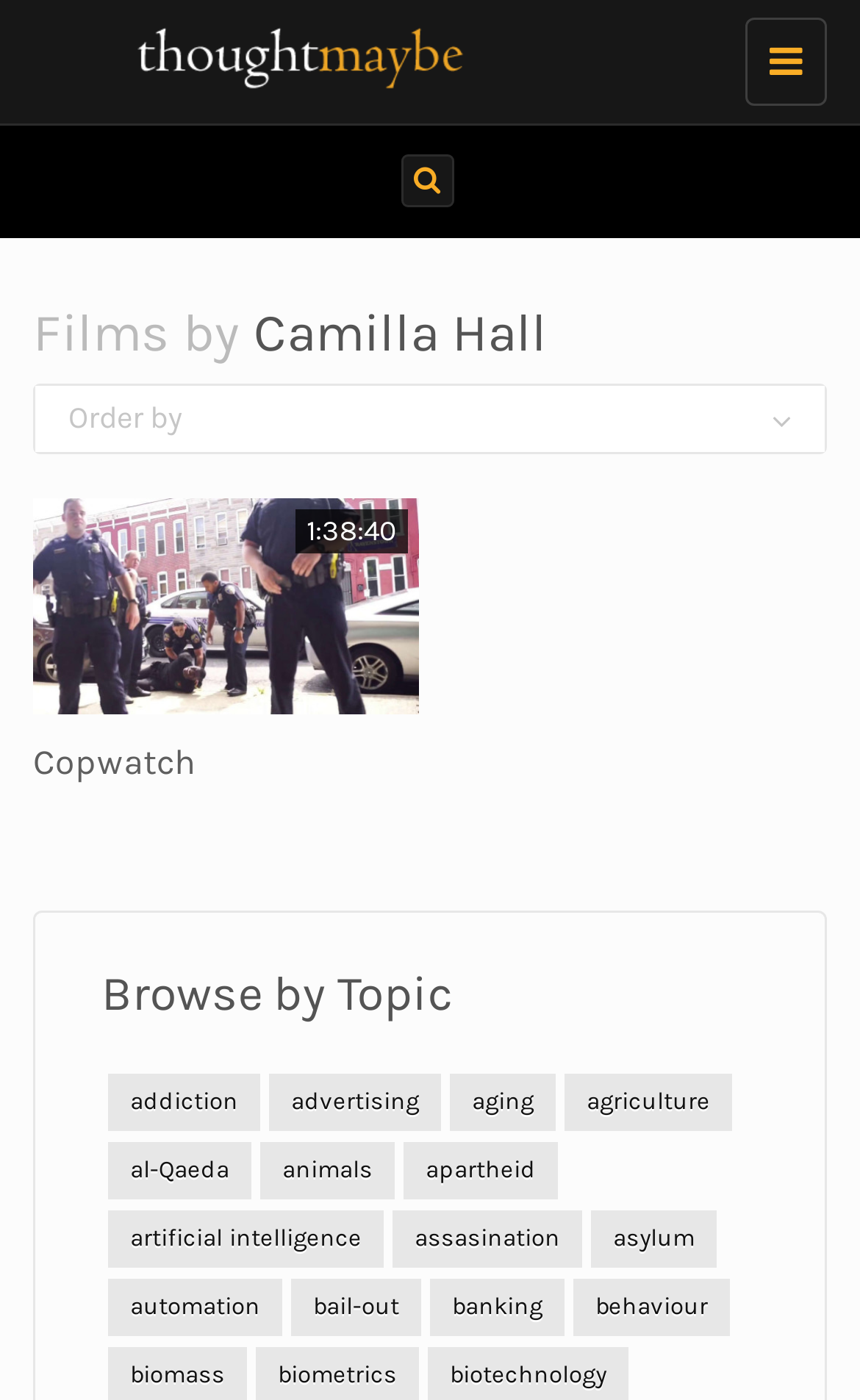Describe all the key features and sections of the webpage thoroughly.

The webpage is titled "Camilla Hall Films » Thought Maybe" and appears to be a video platform or a filmmaker's portfolio. At the top right corner, there is a toggle navigation button. Below it, there is a link to the current page, "Thought Maybe". 

On the top right side, there is a search bar with a placeholder text "Seach for videos" and a search button with a magnifying glass icon. 

The main content area is divided into two sections. The first section has a heading "Films by Camilla Hall" and a button to sort the content by order. Below it, there is a list of video links, with the first one being "Copwatch" accompanied by a thumbnail image and a duration of 1 hour 38 minutes 40 seconds. The video title "Copwatch" is also a link.

The second section has a heading "Browse by Topic" and lists various topics such as "addiction", "advertising", "aging", and many more, each with a link to related content. These topics are arranged in a grid-like structure, with multiple columns and rows.